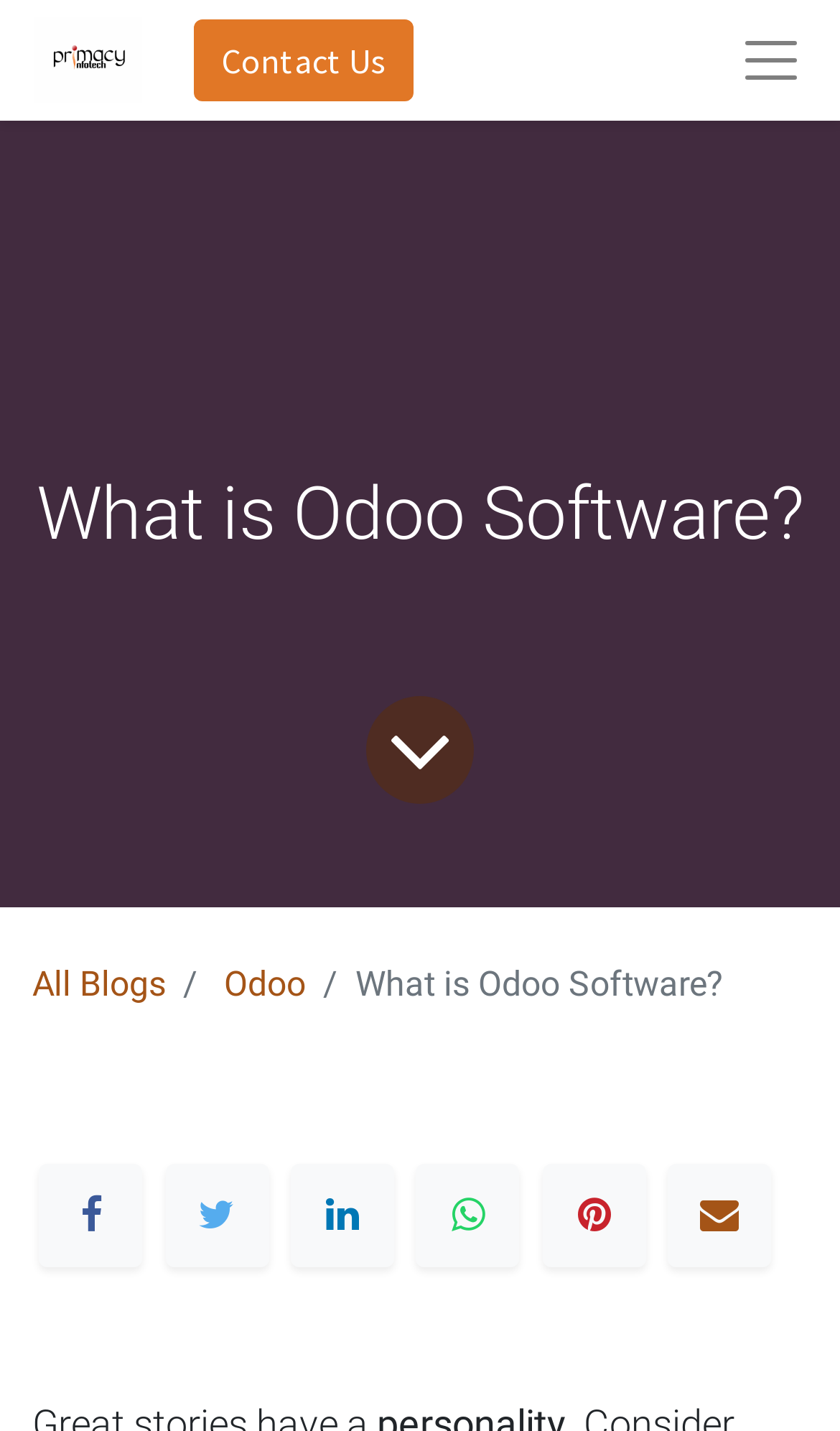Determine the bounding box coordinates for the HTML element mentioned in the following description: "Odoo". The coordinates should be a list of four floats ranging from 0 to 1, represented as [left, top, right, bottom].

[0.267, 0.673, 0.364, 0.702]